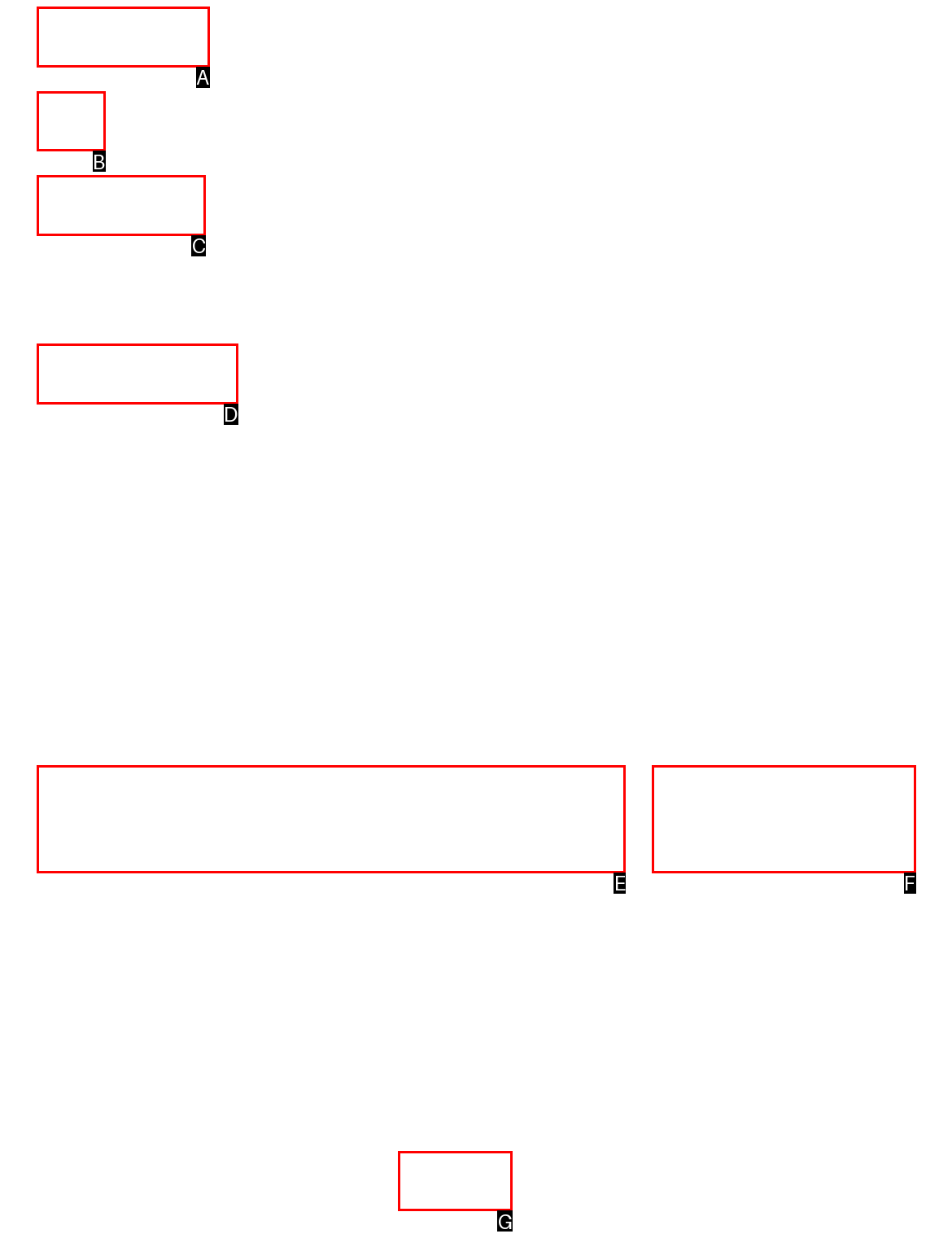Based on the given description: Terms of Use, identify the correct option and provide the corresponding letter from the given choices directly.

D